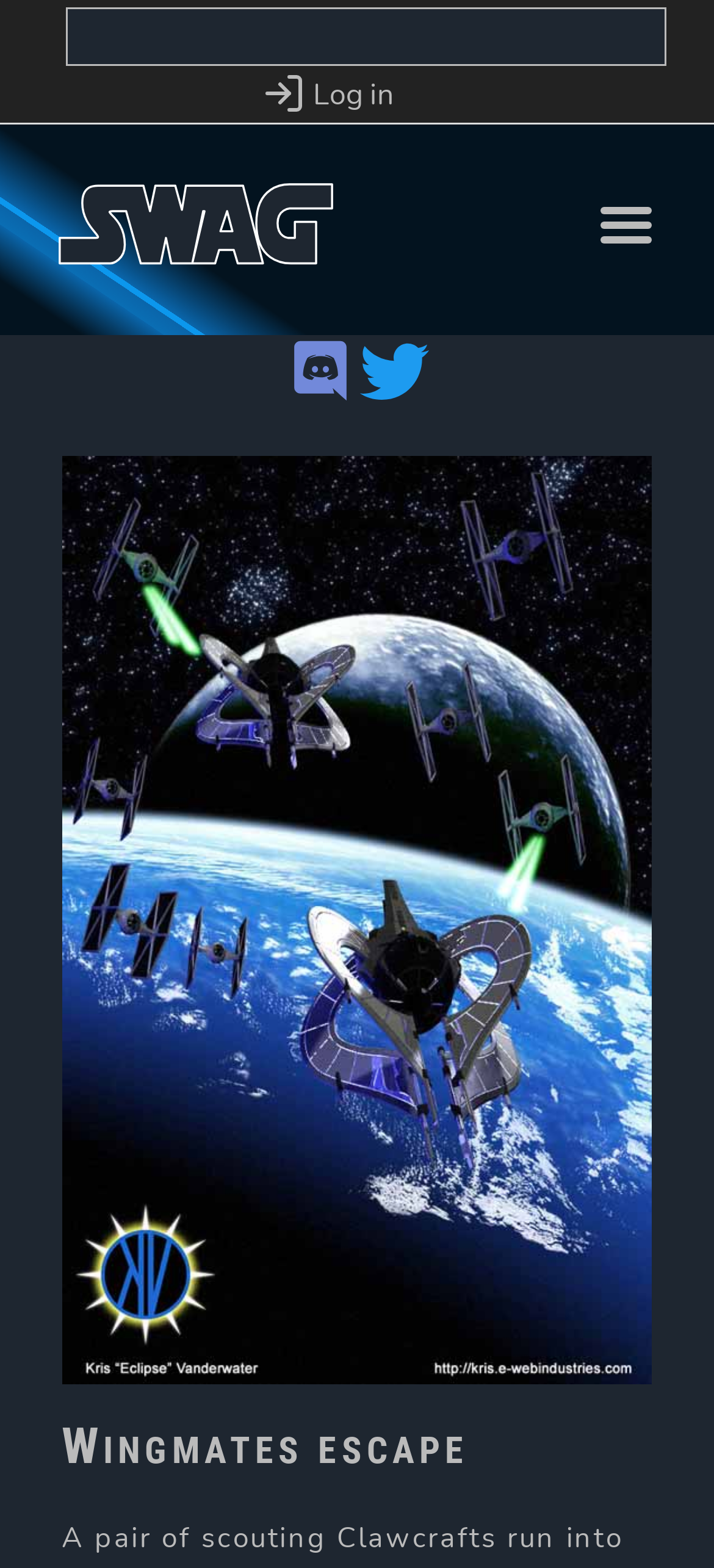How many search boxes are there?
Refer to the image and respond with a one-word or short-phrase answer.

1